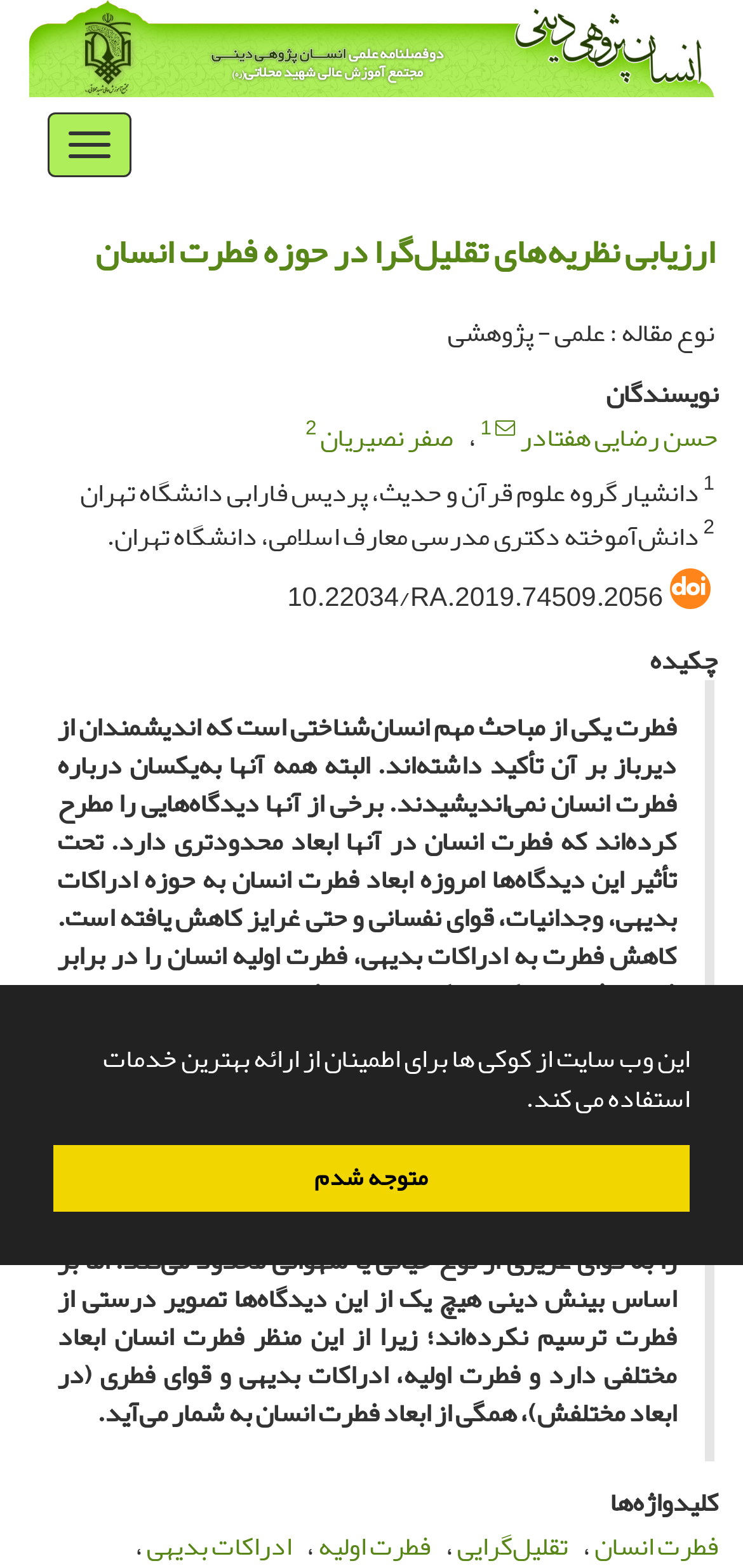Provide the bounding box coordinates for the specified HTML element described in this description: "حسن رضایی هفتادر". The coordinates should be four float numbers ranging from 0 to 1, in the format [left, top, right, bottom].

[0.7, 0.262, 0.967, 0.295]